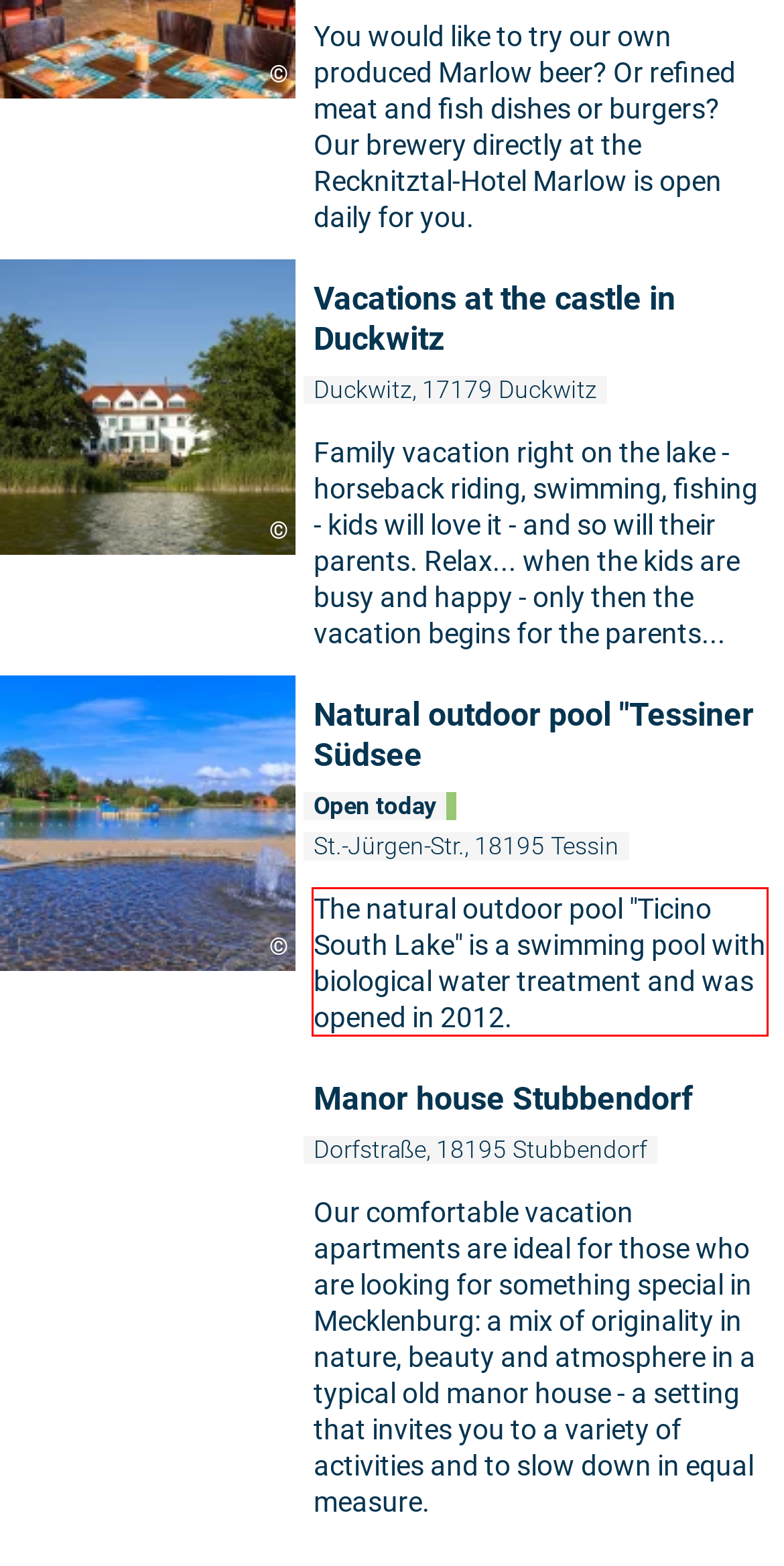You are given a screenshot with a red rectangle. Identify and extract the text within this red bounding box using OCR.

The natural outdoor pool "Ticino South Lake" is a swimming pool with biological water treatment and was opened in 2012.